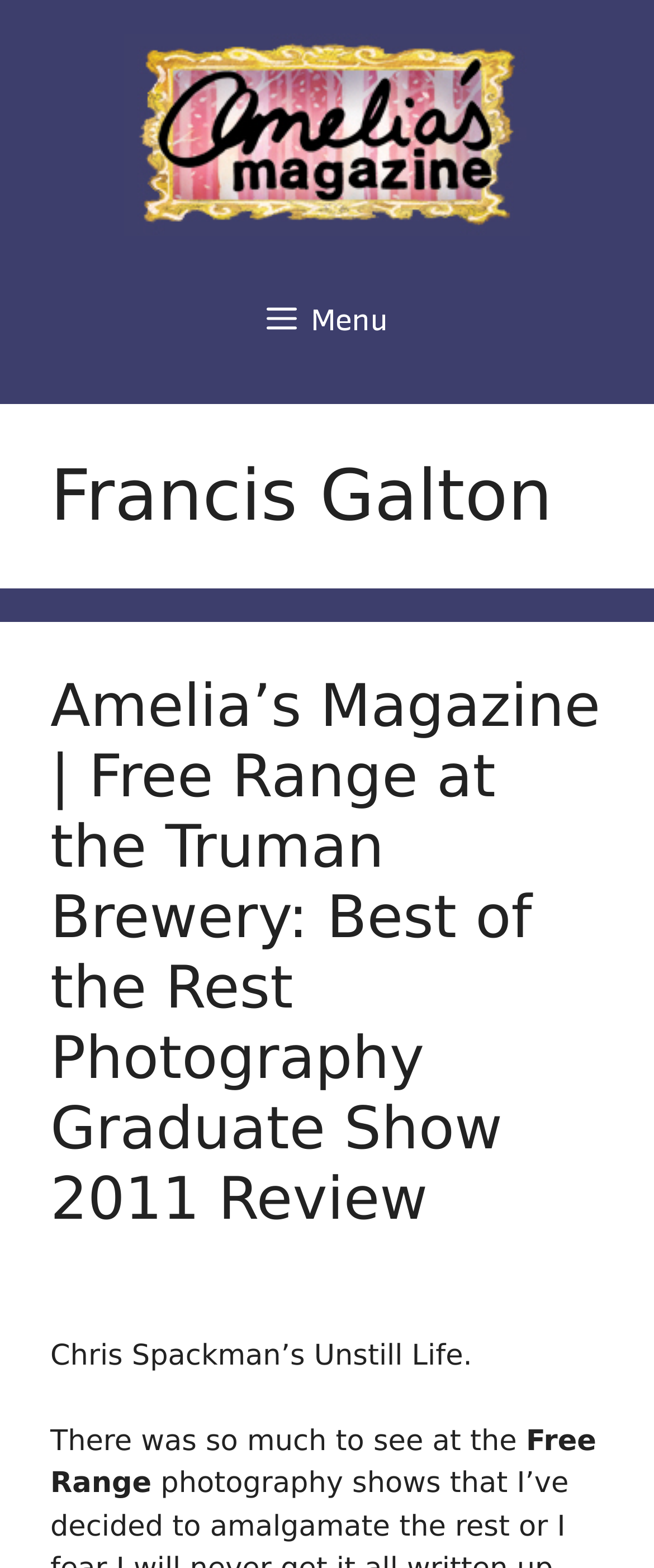Give an extensive and precise description of the webpage.

The webpage is about Francis Galton, with the title "Francis Galton – AmeliasMagazine" at the top. A banner with the site's name "AmeliasMagazine" is located at the top of the page, accompanied by an image of the same name. Below the banner is a primary navigation menu with a "Menu" button on the left side.

The main content of the page is divided into two sections. The first section has a heading "Francis Galton" and is located at the top center of the page. The second section, located below the first one, has a heading "Amelia’s Magazine | Free Range at the Truman Brewery: Best of the Rest Photography Graduate Show 2011 Review" which is also a link. This section contains three paragraphs of text, with the first two paragraphs describing the event "Free Range" and the third paragraph mentioning "Chris Spackman’s Unstill Life".

There are a total of 2 images on the page, one being the site's logo "AmeliasMagazine" and the other not described. The page has a total of 4 links, including the site's name "AmeliasMagazine" and the heading "Amelia’s Magazine | Free Range at the Truman Brewery: Best of the Rest Photography Graduate Show 2011 Review".